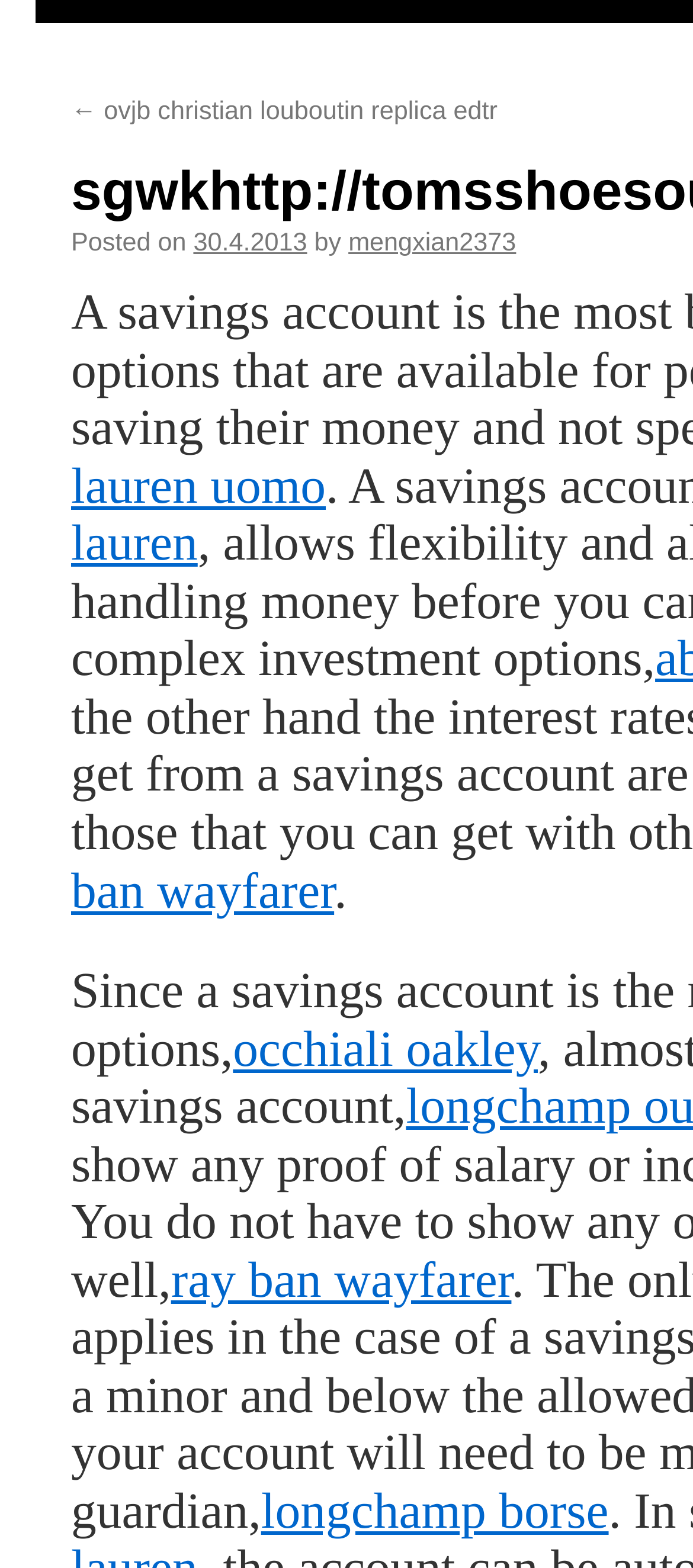Find the bounding box coordinates for the HTML element described in this sentence: "ray ban wayfarer". Provide the coordinates as four float numbers between 0 and 1, in the format [left, top, right, bottom].

[0.247, 0.842, 0.738, 0.878]